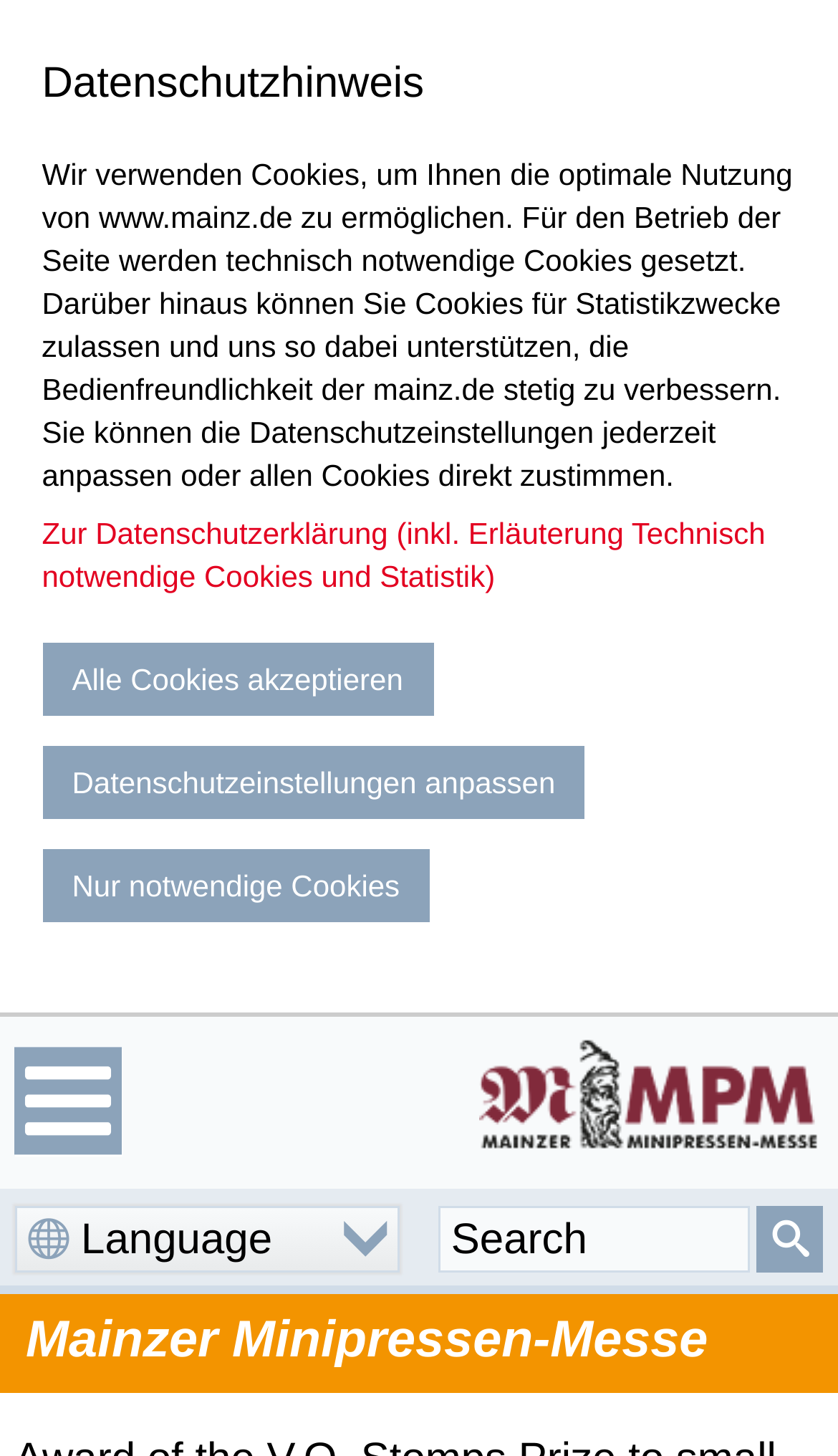Locate the bounding box coordinates of the area you need to click to fulfill this instruction: 'Visit the main page'. The coordinates must be in the form of four float numbers ranging from 0 to 1: [left, top, right, bottom].

[0.573, 0.701, 0.983, 0.803]